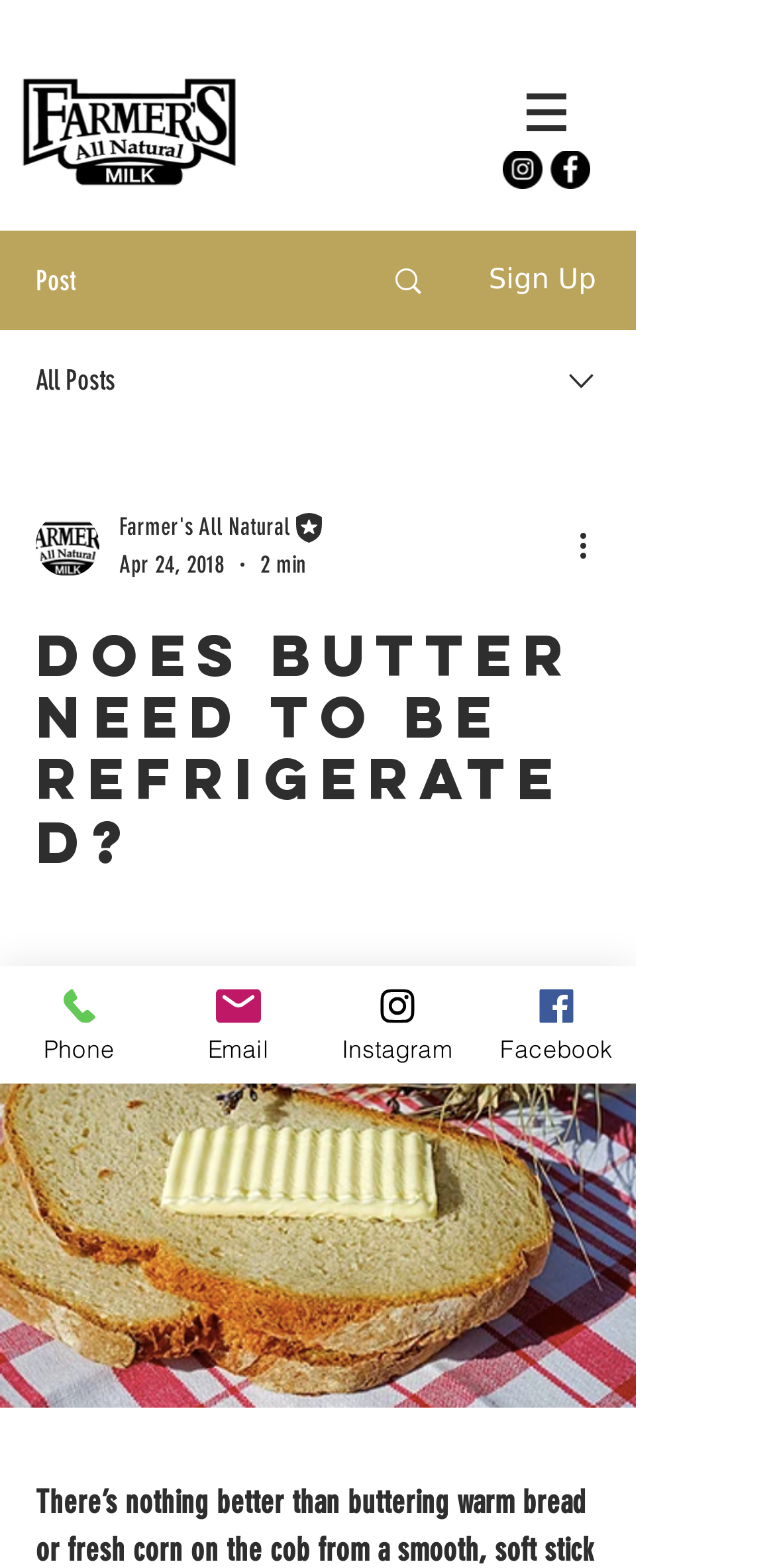Refer to the image and provide a thorough answer to this question:
What is the topic of the post?

The topic of the post is whether butter needs to be refrigerated, which can be inferred from the heading 'Does Butter Need to be Refrigerated?' at the top of the webpage.